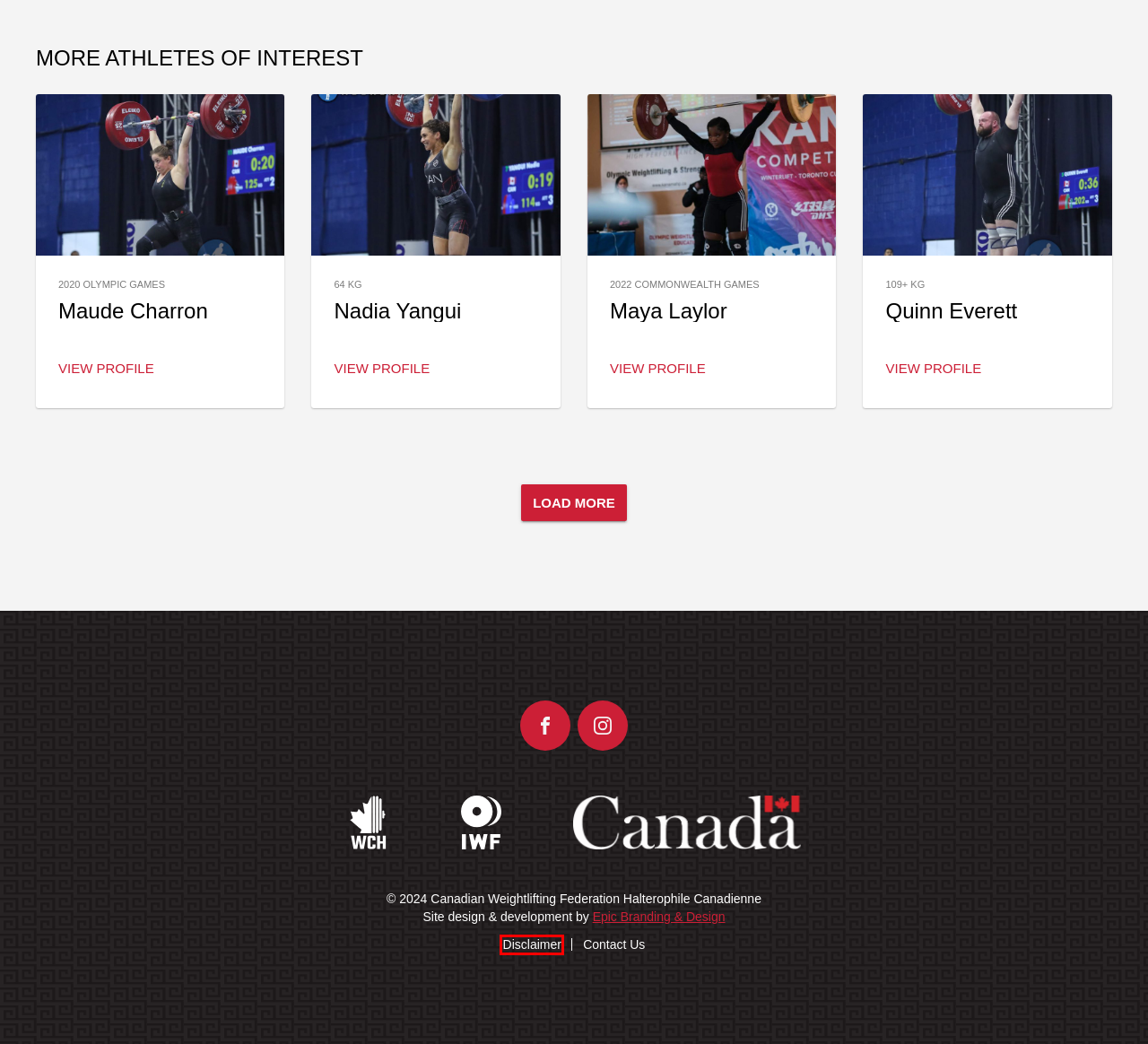Consider the screenshot of a webpage with a red bounding box and select the webpage description that best describes the new page that appears after clicking the element inside the red box. Here are the candidates:
A. Disclaimer - WCH
B. Quinn Everett - WCH
C. Safe Sport - WCH
D. Contact Us | Weightlifting Canada Haltérophilie
E. Epic Branding & Design
F. Nadia Yangui - WCH
G. Maude Charron - WCH
H. Maya Laylor - WCH

A